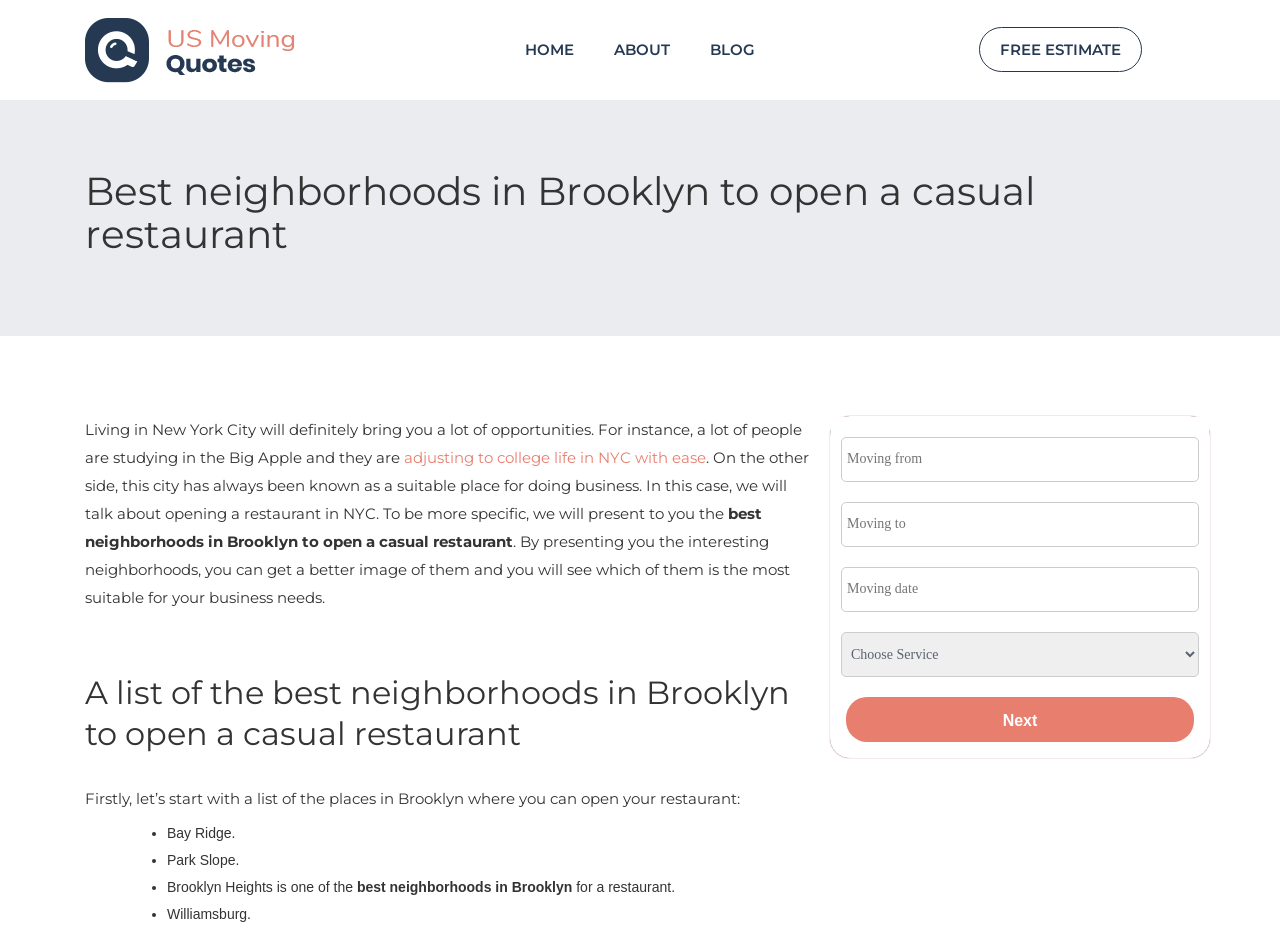Locate the bounding box coordinates of the clickable part needed for the task: "Click on the 'FREE ESTIMATE' link".

[0.765, 0.029, 0.892, 0.078]